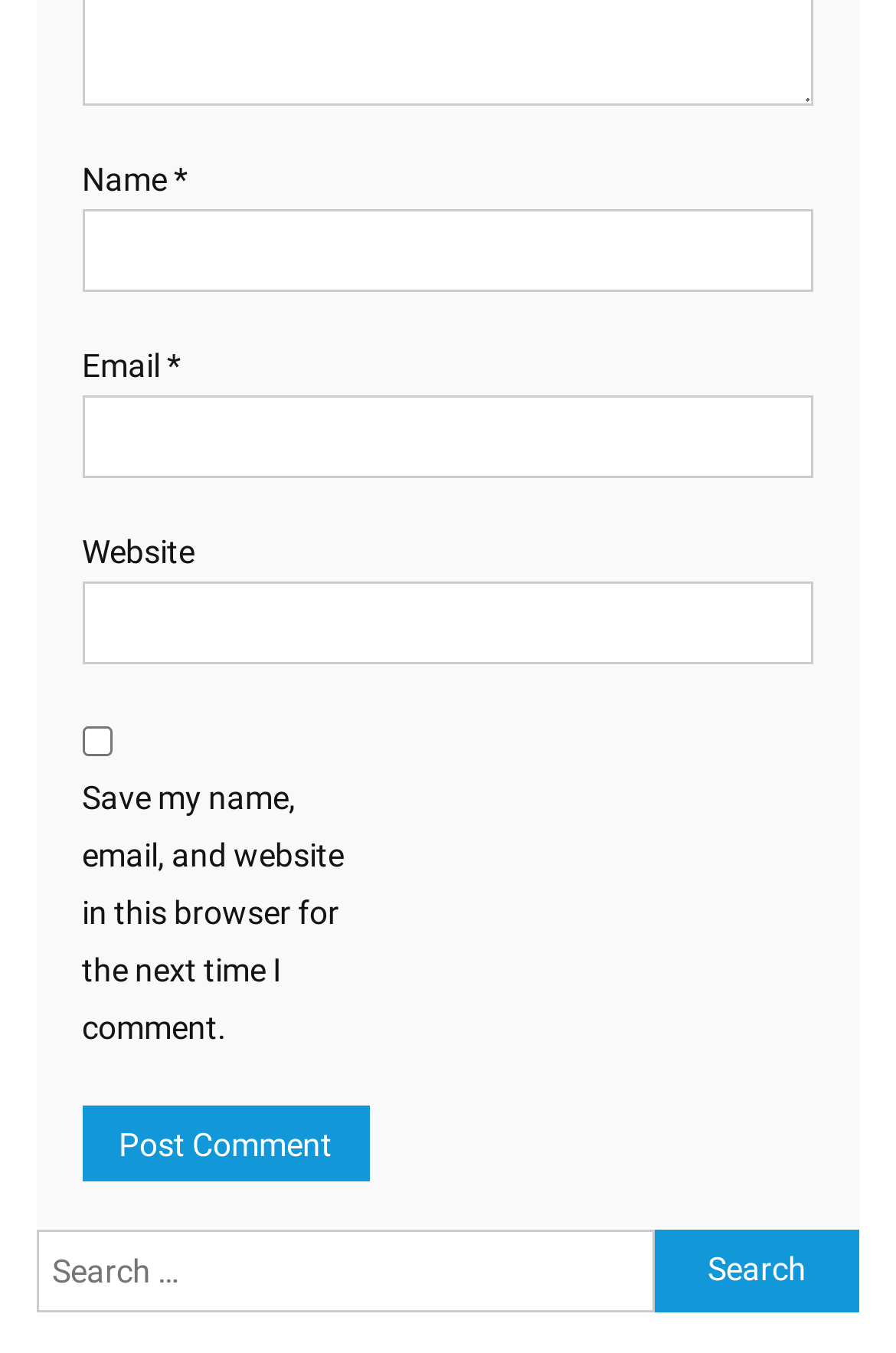Please answer the following question using a single word or phrase: 
What is the search bar for?

Searching the website